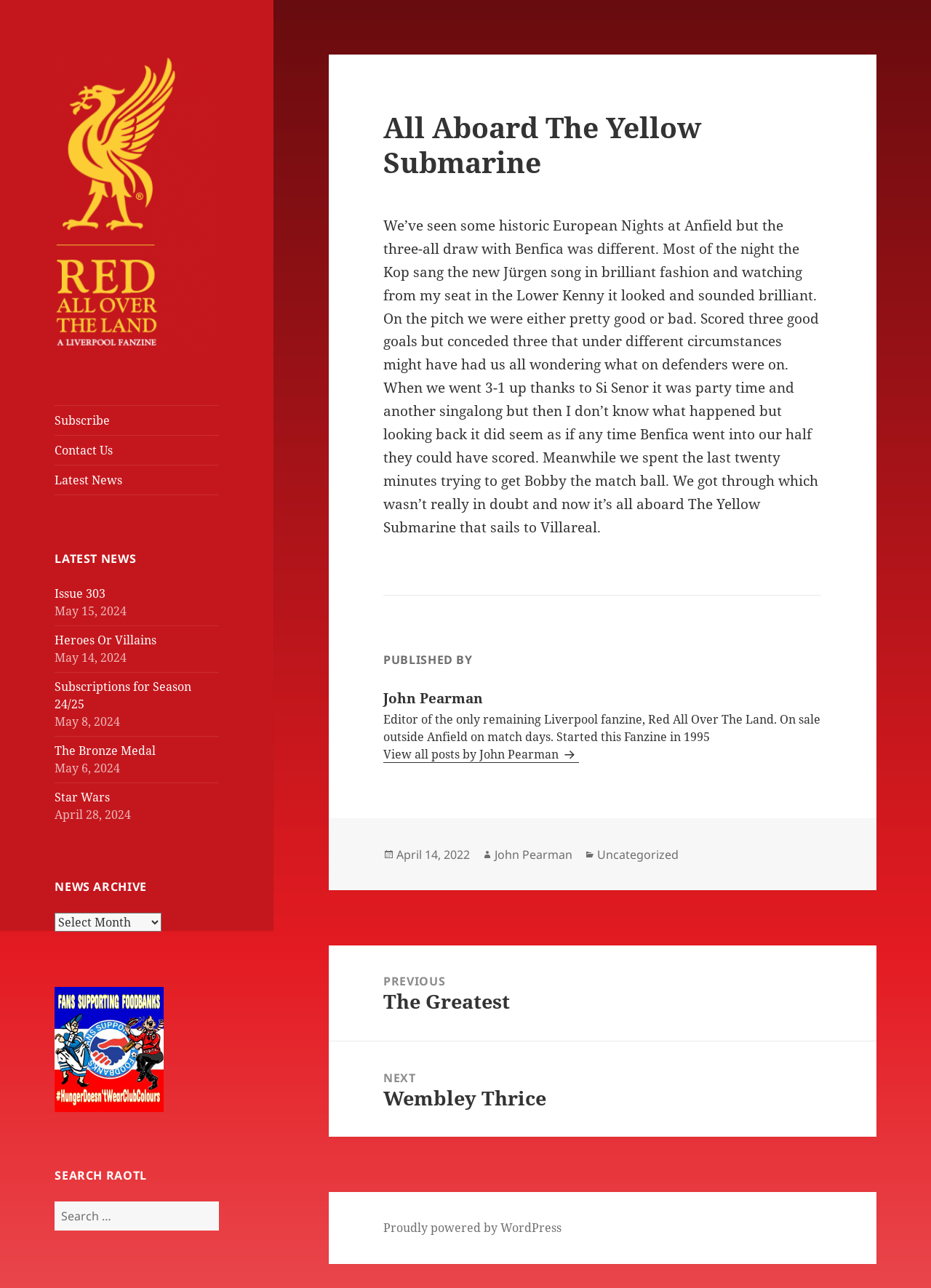Locate the bounding box coordinates of the clickable region to complete the following instruction: "View all posts by John Pearman."

[0.412, 0.579, 0.622, 0.592]